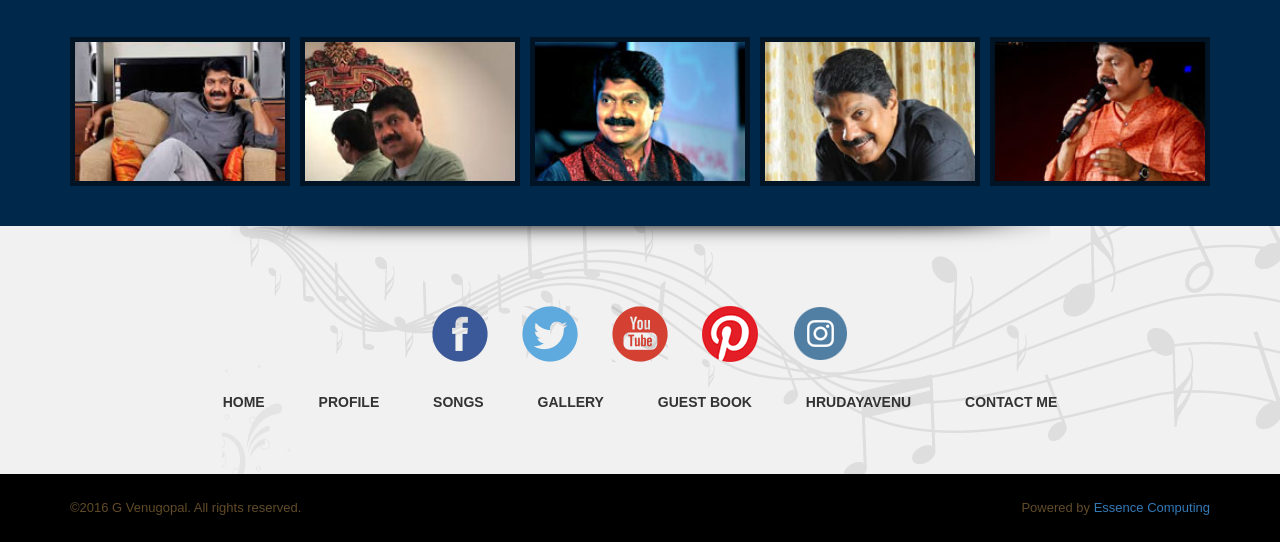Determine the bounding box coordinates for the clickable element required to fulfill the instruction: "Go to home page". Provide the coordinates as four float numbers between 0 and 1, i.e., [left, top, right, bottom].

[0.174, 0.727, 0.207, 0.756]